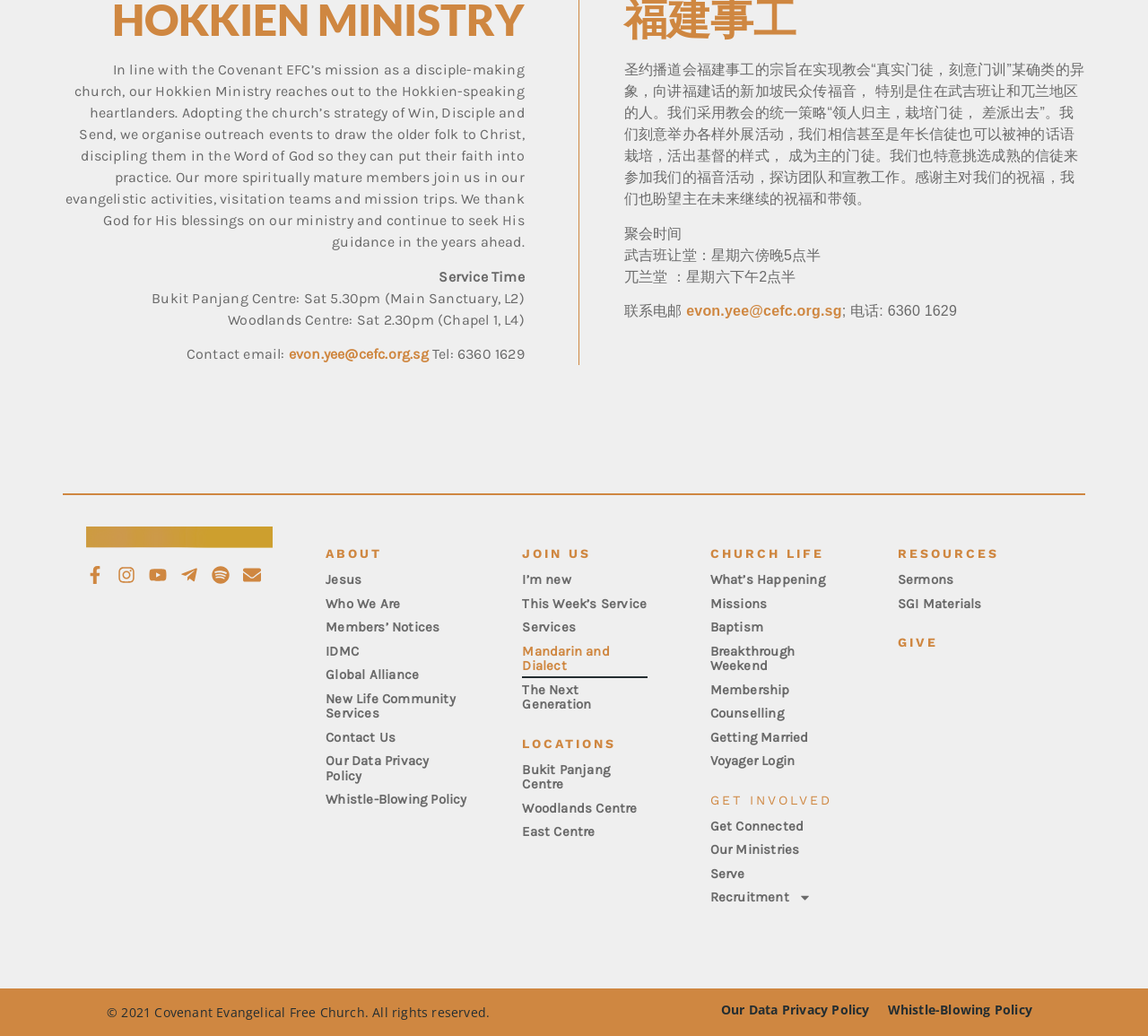Please specify the coordinates of the bounding box for the element that should be clicked to carry out this instruction: "Visit the About page". The coordinates must be four float numbers between 0 and 1, formatted as [left, top, right, bottom].

[0.284, 0.527, 0.333, 0.541]